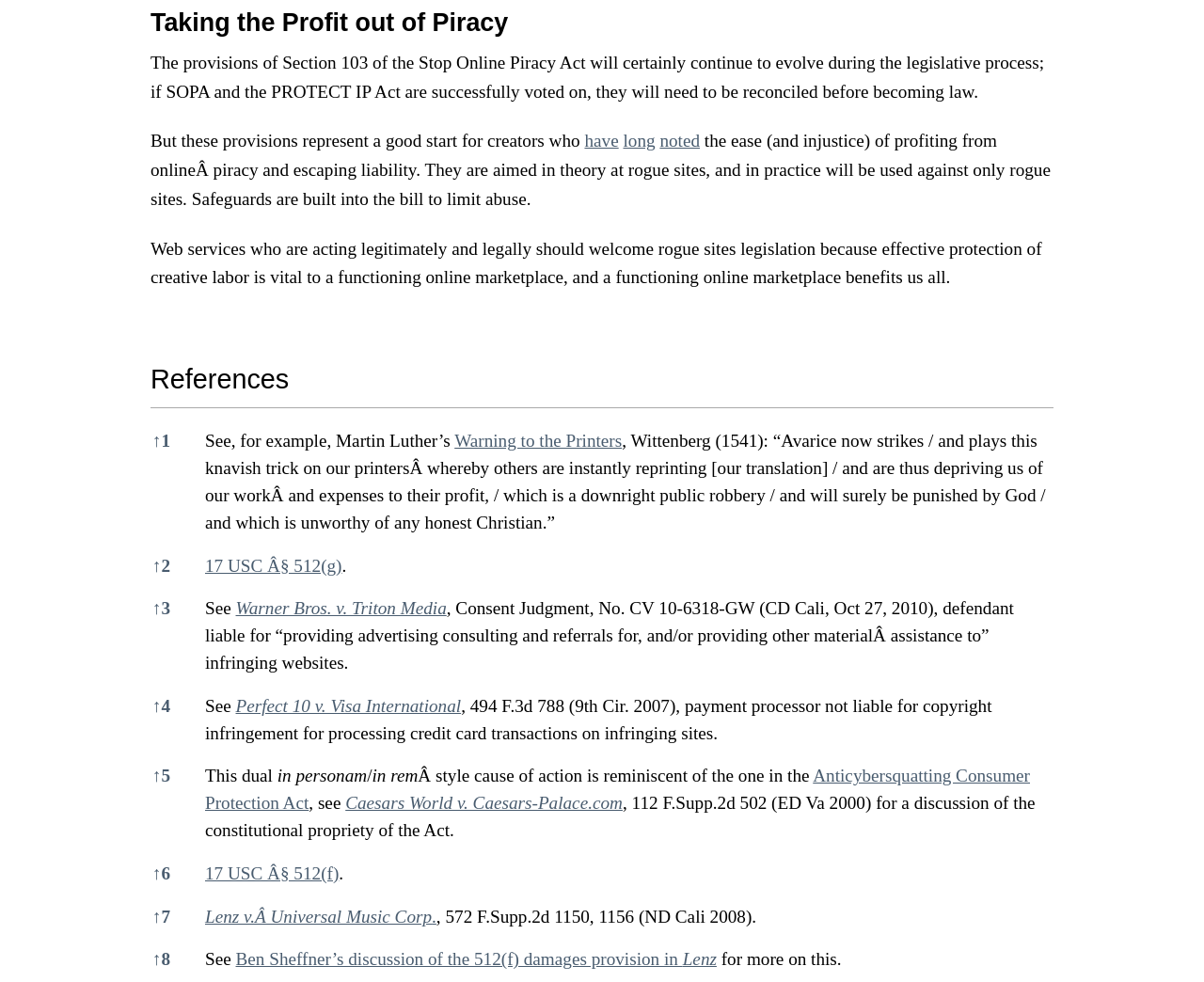Locate the bounding box coordinates of the area to click to fulfill this instruction: "Click the '↑1' button". The bounding box should be presented as four float numbers between 0 and 1, in the order [left, top, right, bottom].

[0.127, 0.439, 0.142, 0.459]